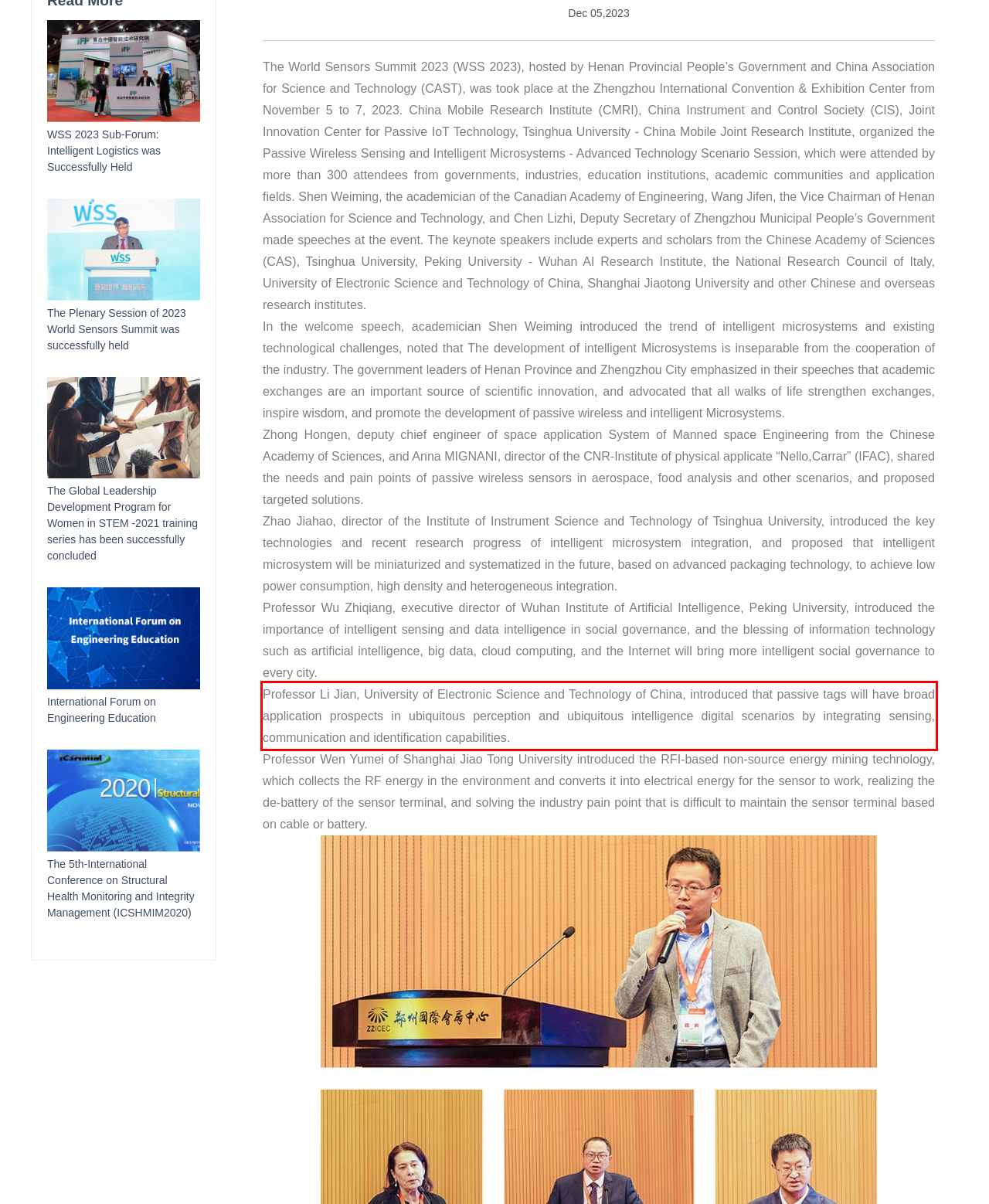Given the screenshot of a webpage, identify the red rectangle bounding box and recognize the text content inside it, generating the extracted text.

Professor Li Jian, University of Electronic Science and Technology of China, introduced that passive tags will have broad application prospects in ubiquitous perception and ubiquitous intelligence digital scenarios by integrating sensing, communication and identification capabilities.